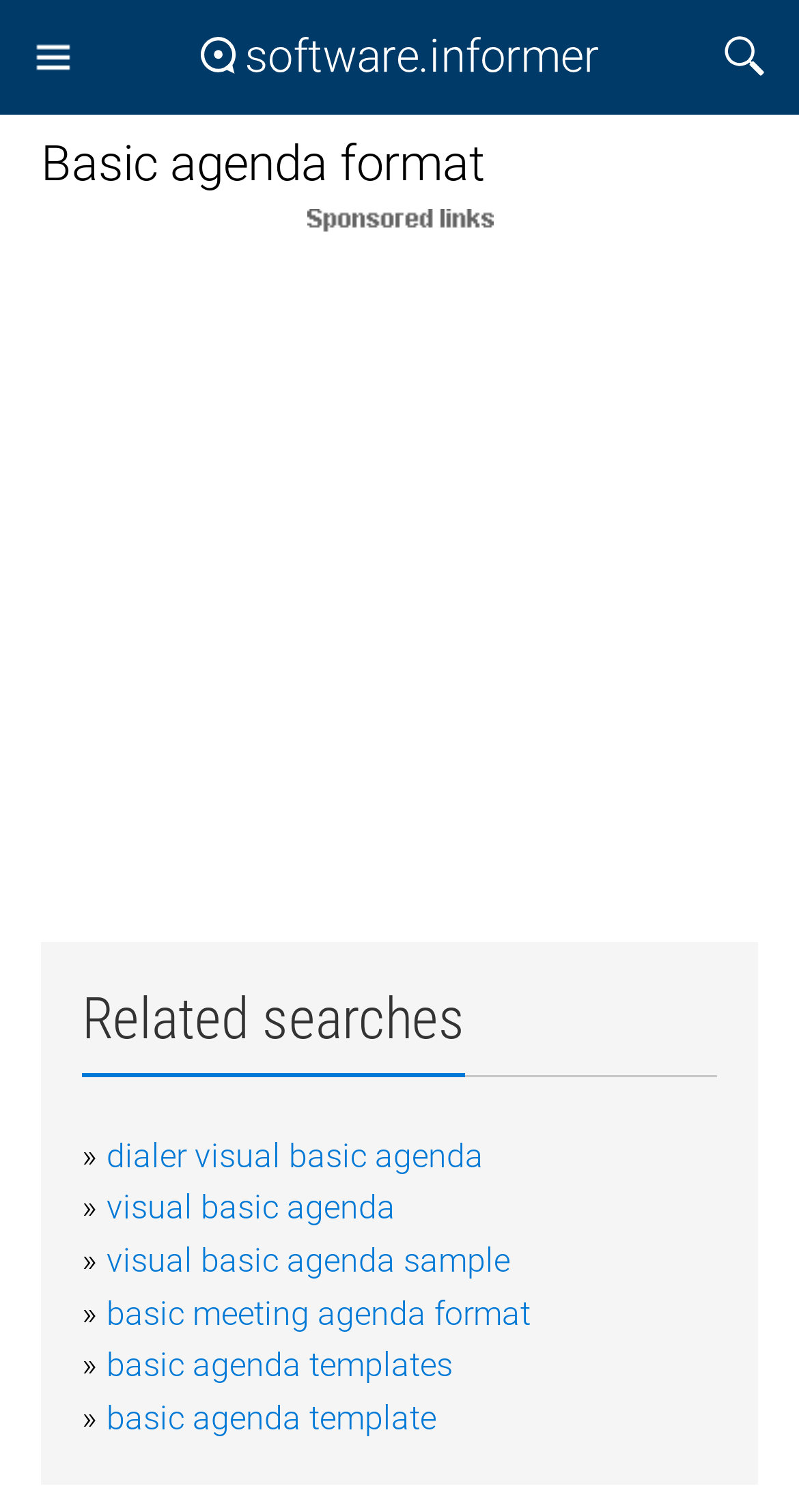What is the layout of the webpage's main content area?
Answer the question in as much detail as possible.

Based on the bounding box coordinates of the elements, it appears that the main content area of the webpage is laid out in a single column, with elements stacked vertically. The 'Advertisement' iframe and the links below the 'Related searches' heading are all contained within a single column.